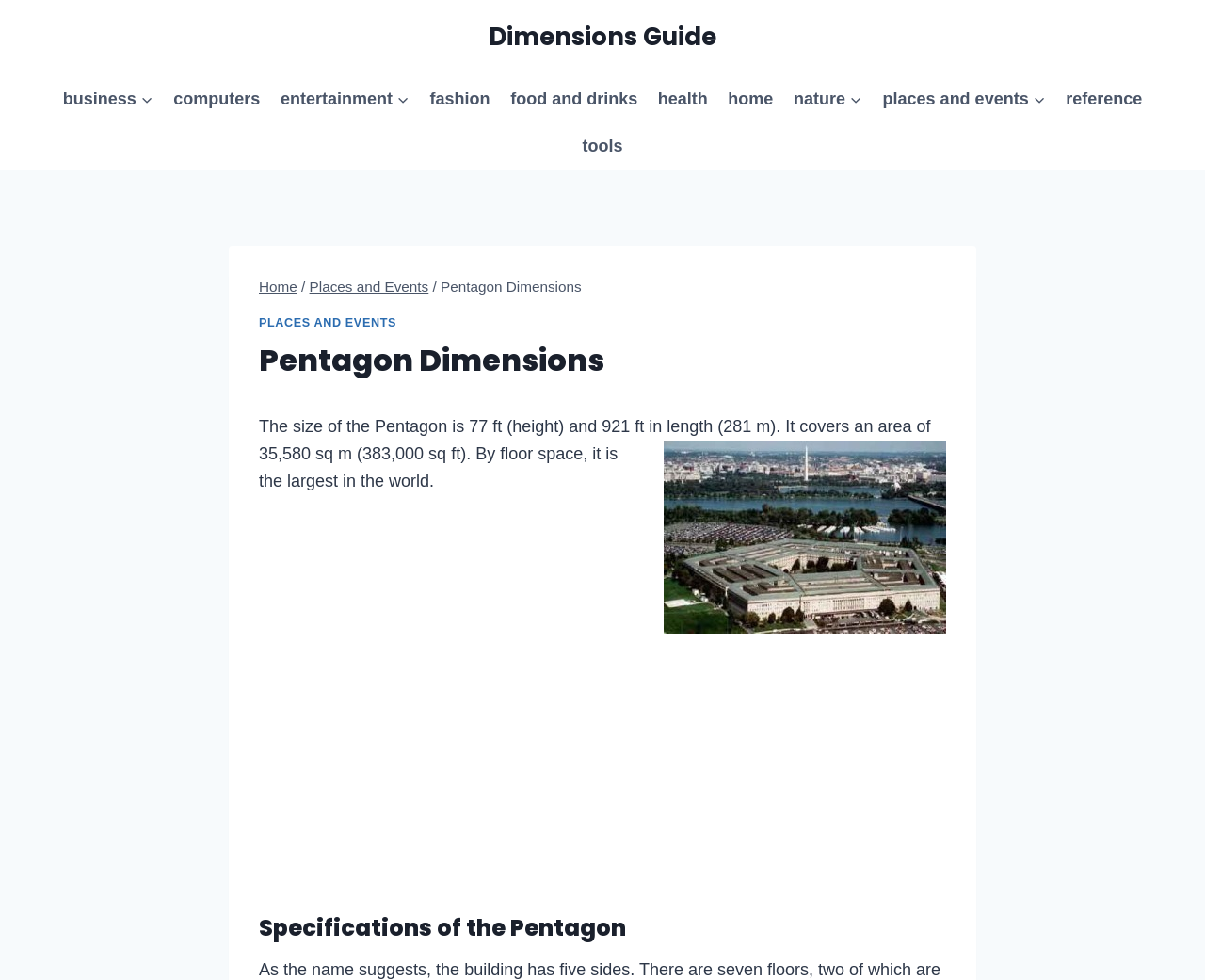Generate a comprehensive description of the contents of the webpage.

The webpage is about Pentagon Dimensions, providing information on the size and specifications of the Pentagon building. At the top, there is a primary navigation menu with links to various categories such as Business, Computers, Entertainment, and more. Below the navigation menu, there is a header section with breadcrumbs showing the current page's location, which is "Home > Places and Events > Pentagon Dimensions". 

The main content area has a heading "Pentagon Dimensions" followed by a brief description of the building's size, stating that it is 77 ft in height and 921 ft in length, covering an area of 35,580 sq m. There is an image of the Pentagon Dimensions on the right side of the text. 

Below the description, there is a section with the heading "Specifications of the Pentagon", but it appears to be empty. On the same level as the specifications section, there is an advertisement iframe.